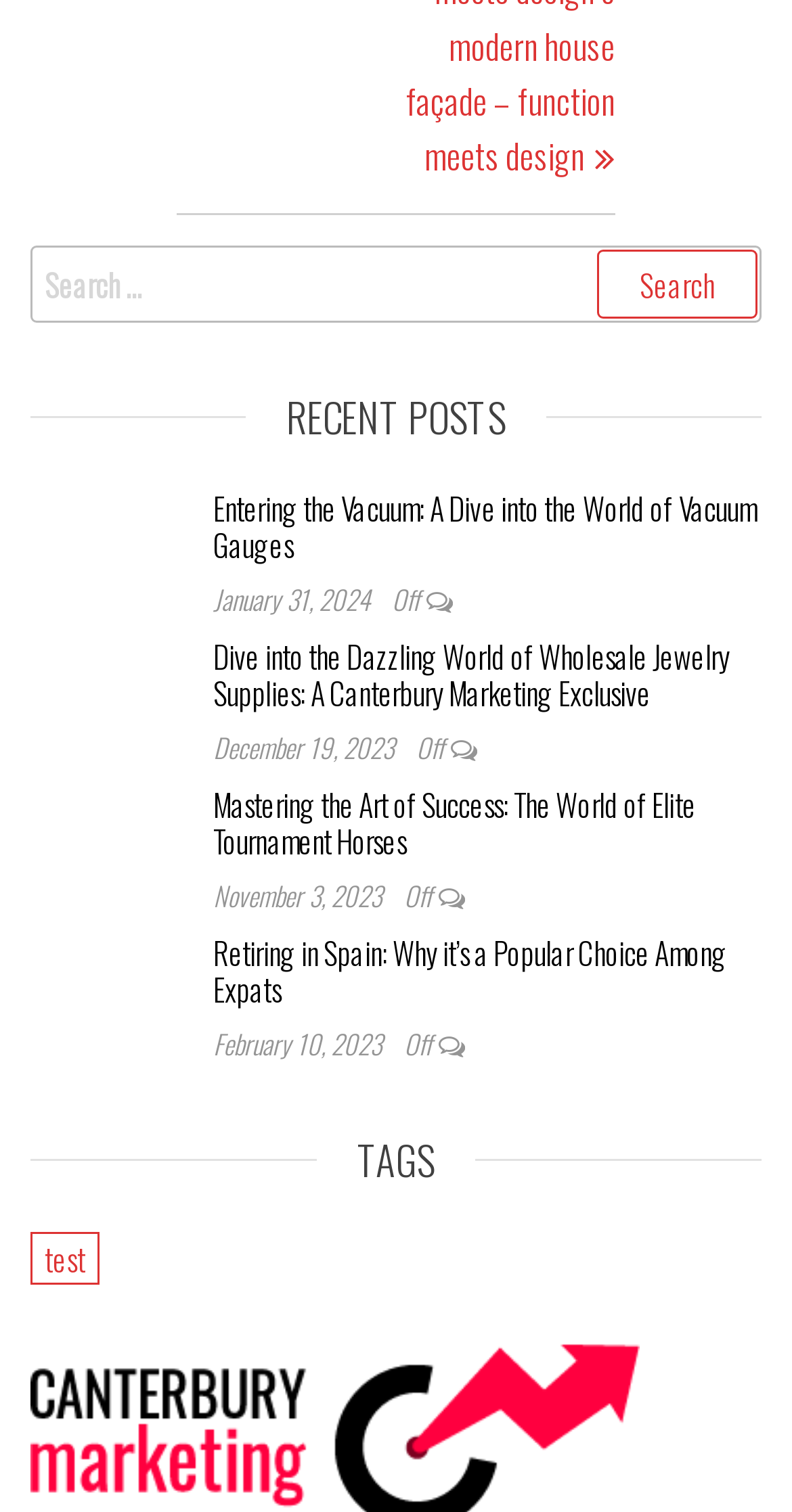Provide the bounding box coordinates of the section that needs to be clicked to accomplish the following instruction: "Mute the audio."

None